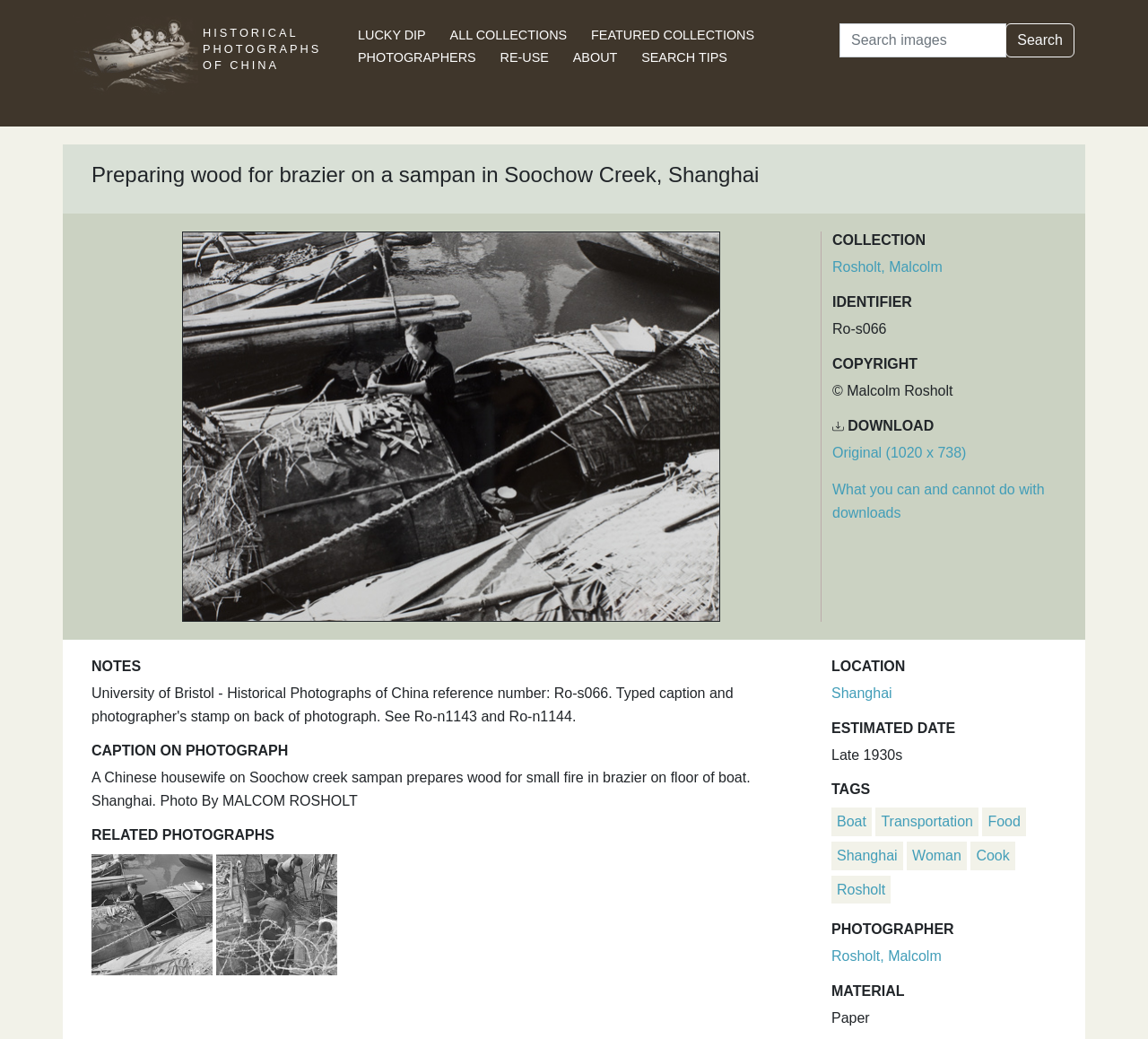Given the element description, predict the bounding box coordinates in the format (top-left x, top-left y, bottom-right x, bottom-right y). Make sure all values are between 0 and 1. Here is the element description: Rosholt, Malcolm

[0.724, 0.913, 0.82, 0.928]